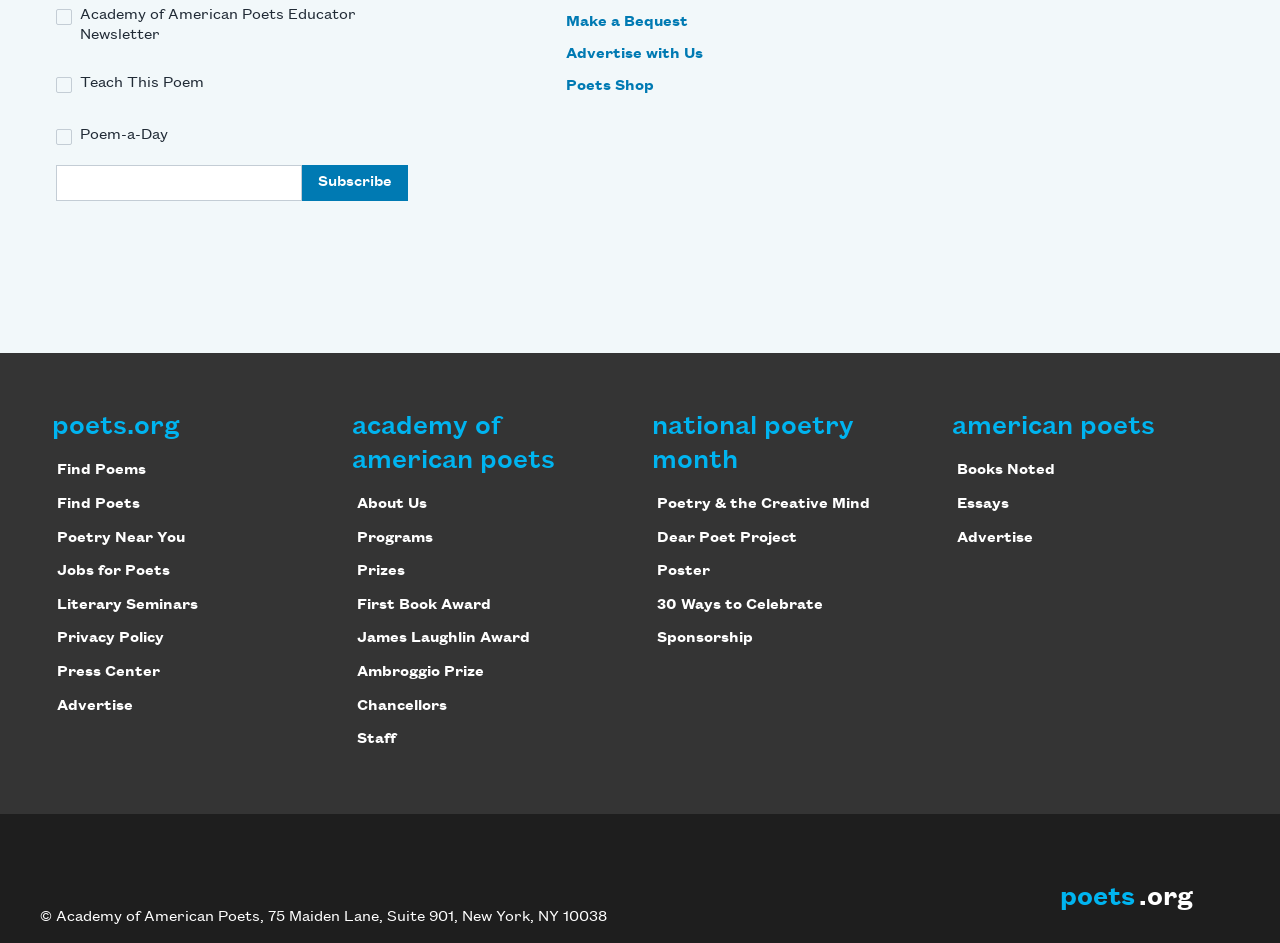Find the bounding box coordinates for the HTML element described in this sentence: "30 Ways to Celebrate". Provide the coordinates as four float numbers between 0 and 1, in the format [left, top, right, bottom].

[0.513, 0.633, 0.643, 0.65]